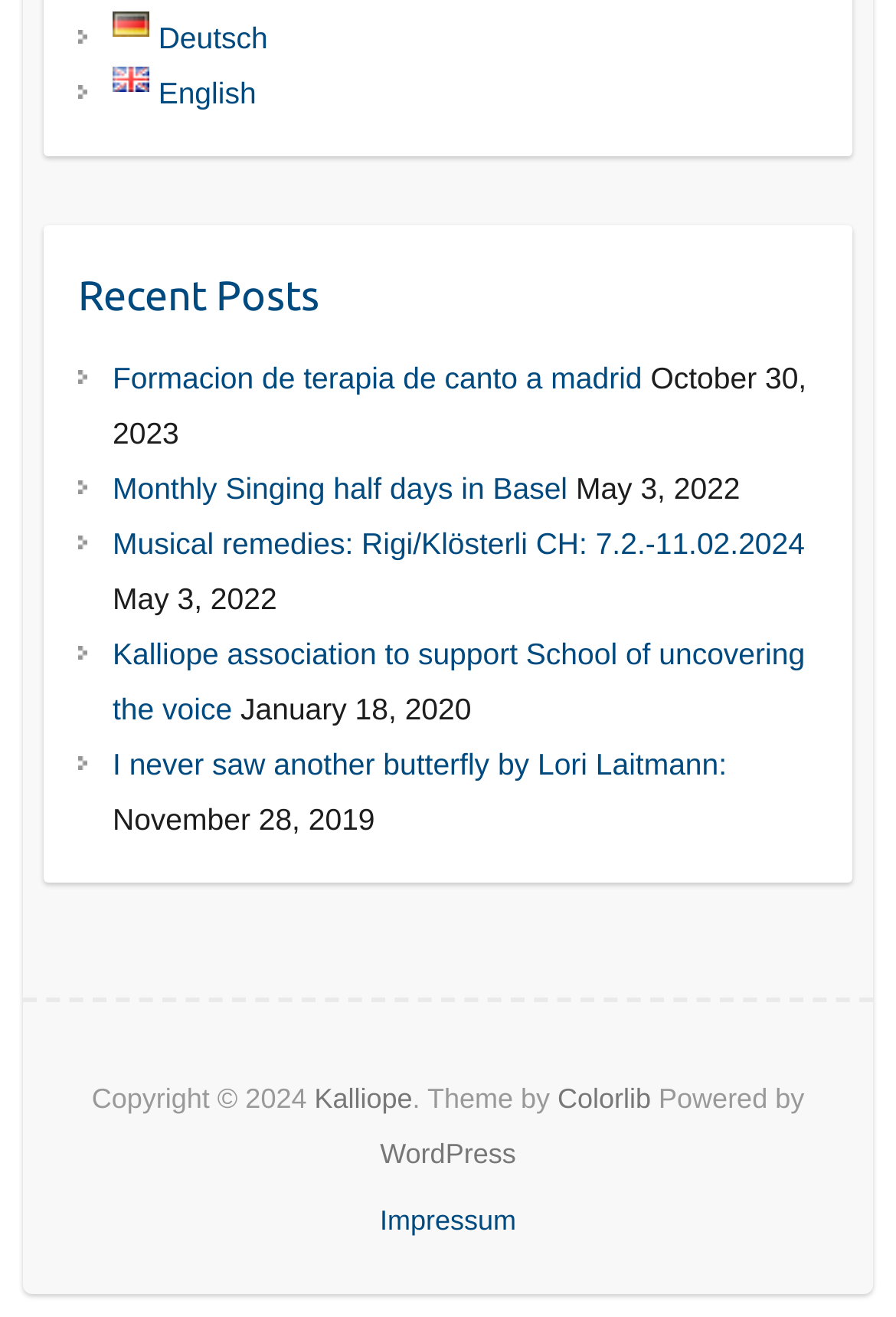Respond with a single word or phrase:
What language options are available?

Deutsch, English